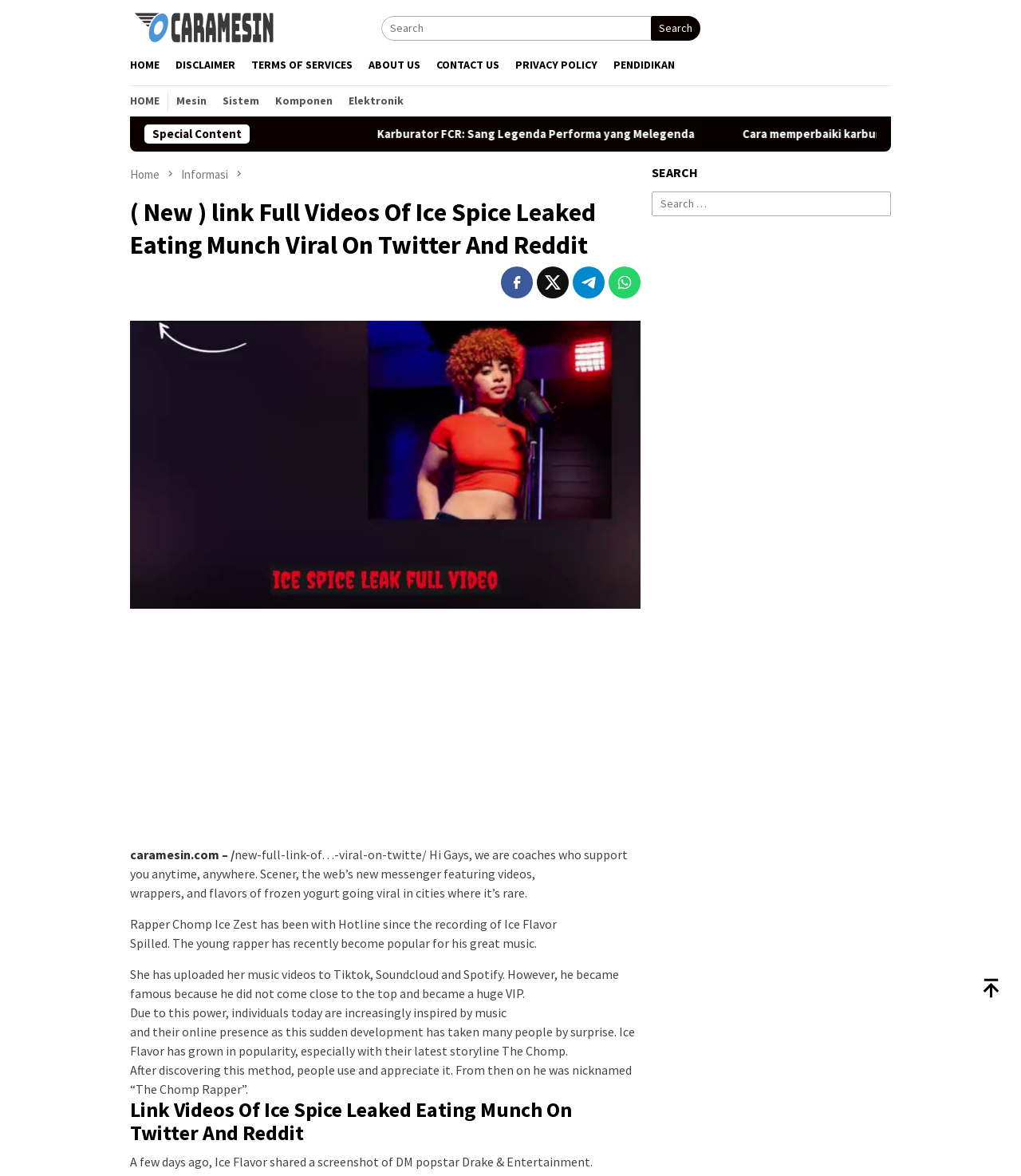Pinpoint the bounding box coordinates of the clickable area needed to execute the instruction: "Share this on Twitter". The coordinates should be specified as four float numbers between 0 and 1, i.e., [left, top, right, bottom].

[0.526, 0.226, 0.557, 0.254]